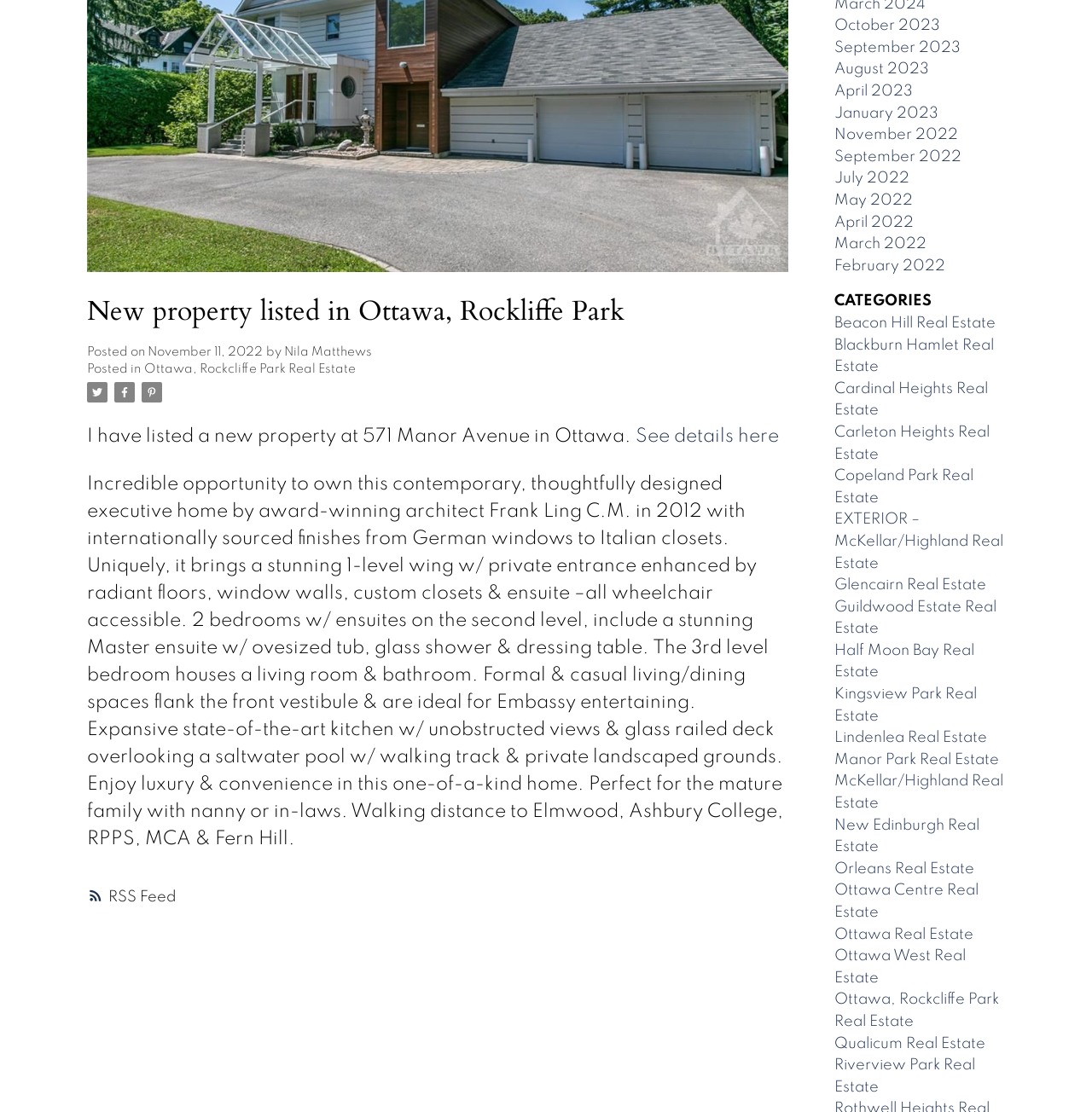Predict the bounding box of the UI element based on this description: "alt="Freedom Entrepreneur United Banner"".

None